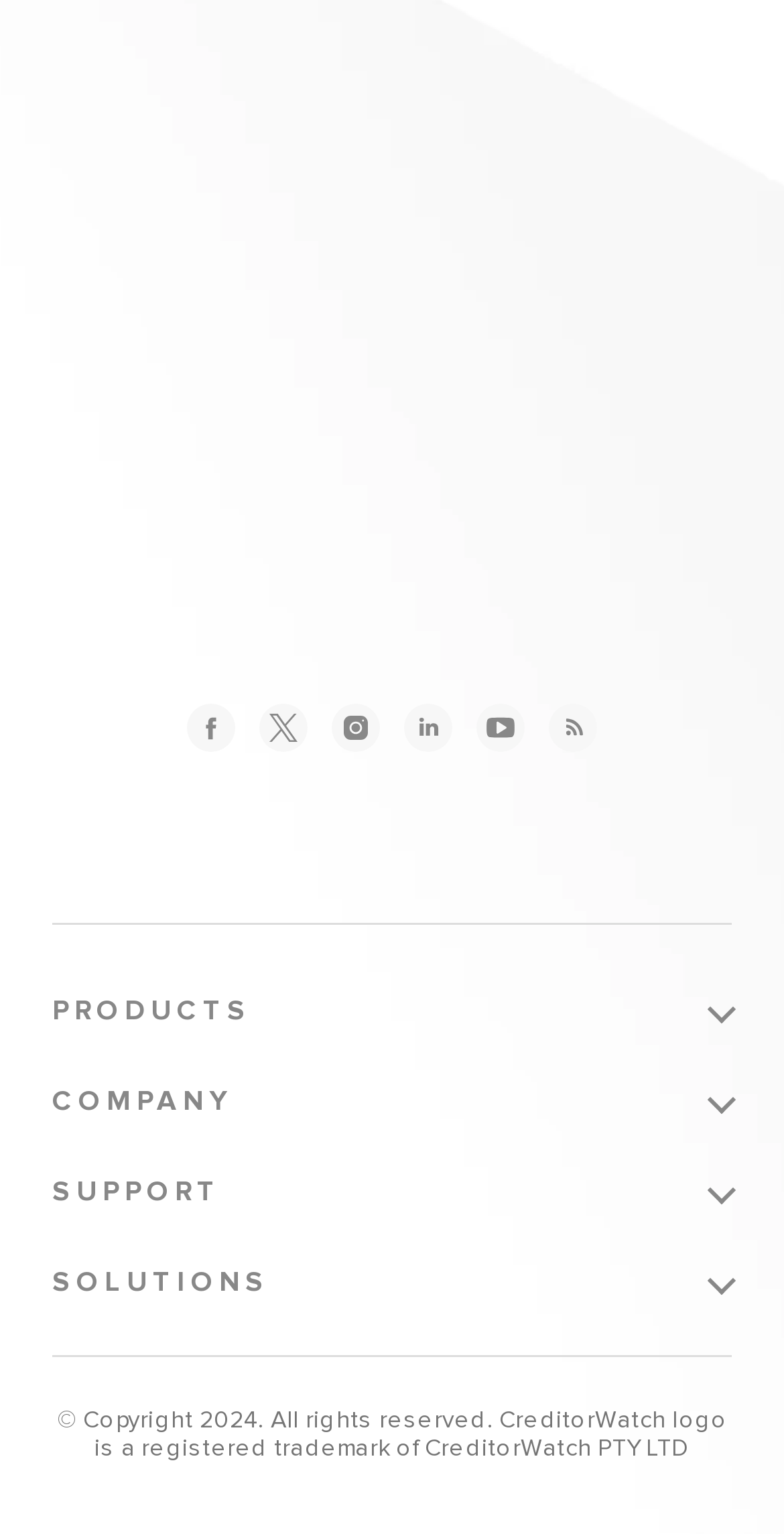What payment methods are accepted?
Observe the image and answer the question with a one-word or short phrase response.

Visa and MasterCard